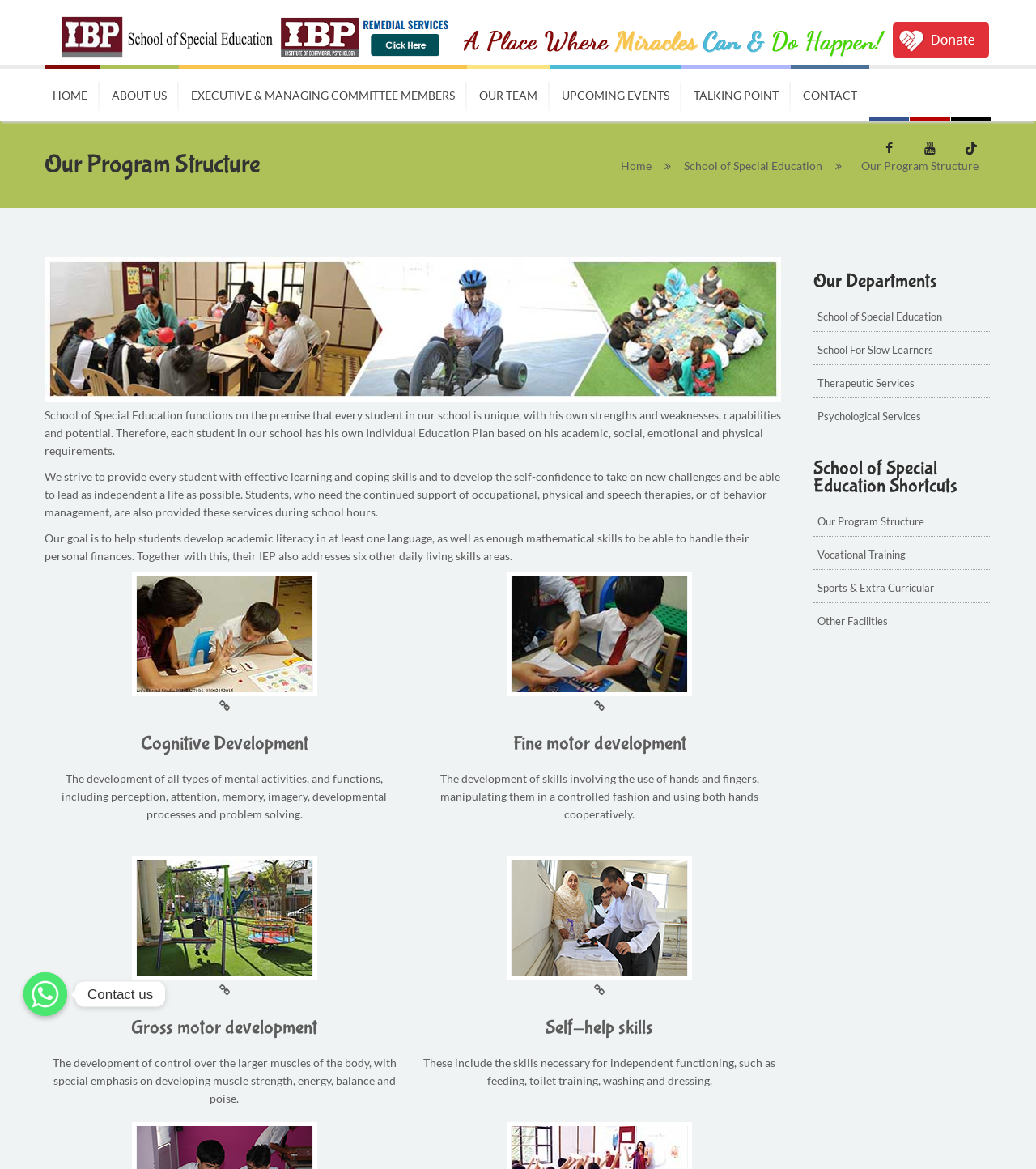Kindly determine the bounding box coordinates for the area that needs to be clicked to execute this instruction: "Click the 'School of Special Education' link".

[0.66, 0.134, 0.794, 0.15]